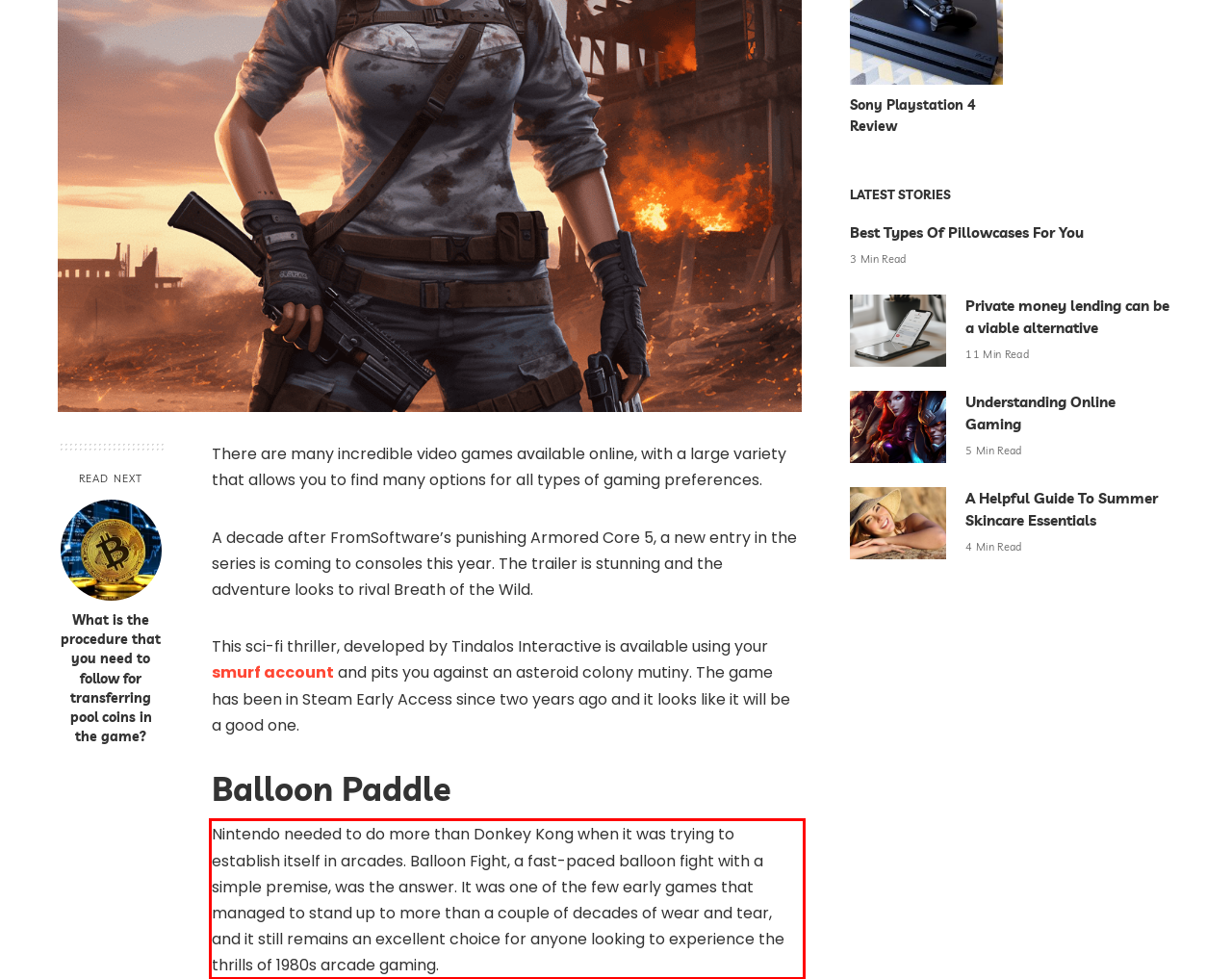Please look at the webpage screenshot and extract the text enclosed by the red bounding box.

Nintendo needed to do more than Donkey Kong when it was trying to establish itself in arcades. Balloon Fight, a fast-paced balloon fight with a simple premise, was the answer. It was one of the few early games that managed to stand up to more than a couple of decades of wear and tear, and it still remains an excellent choice for anyone looking to experience the thrills of 1980s arcade gaming.